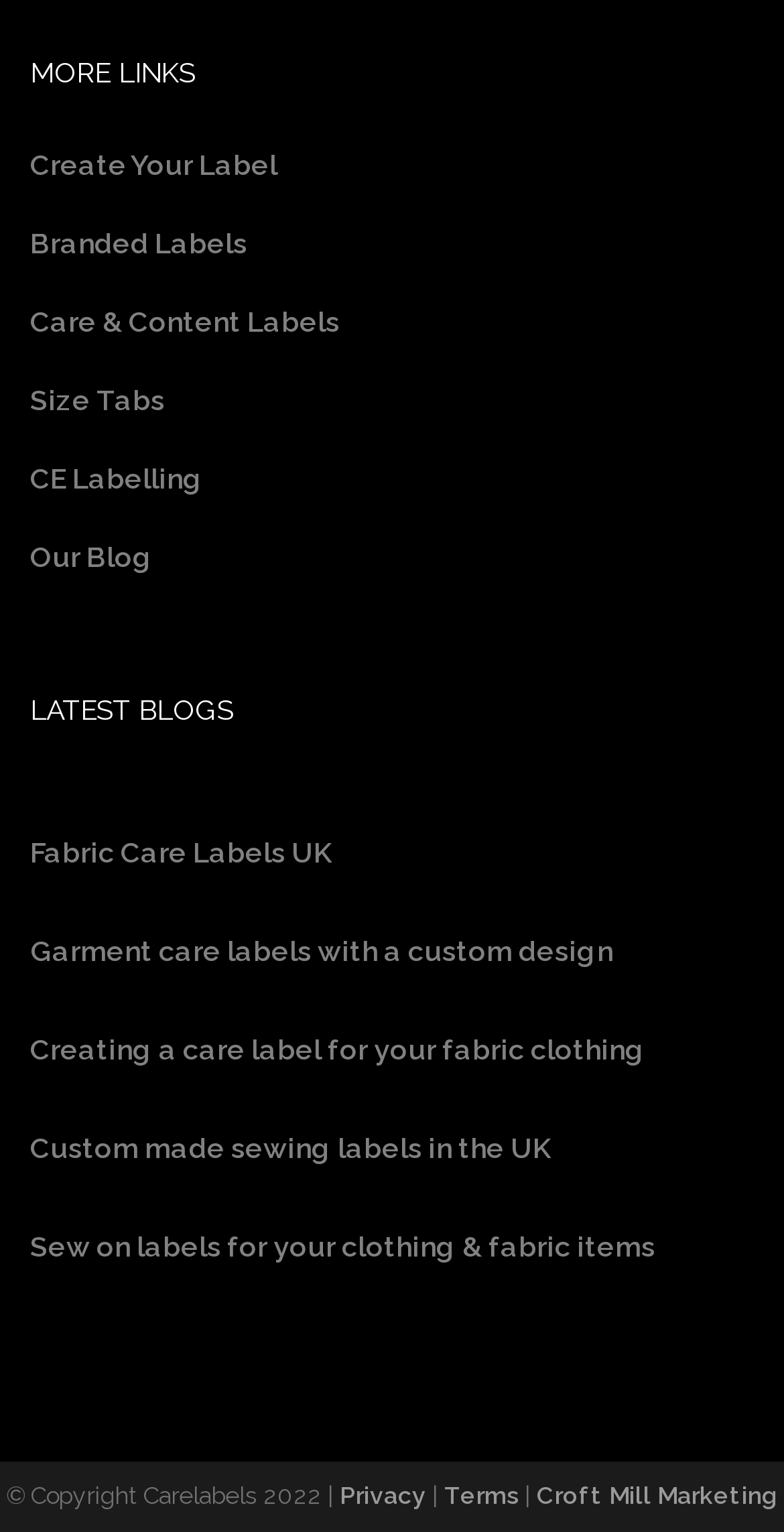What is the copyright year of Carelabels?
Use the screenshot to answer the question with a single word or phrase.

2022